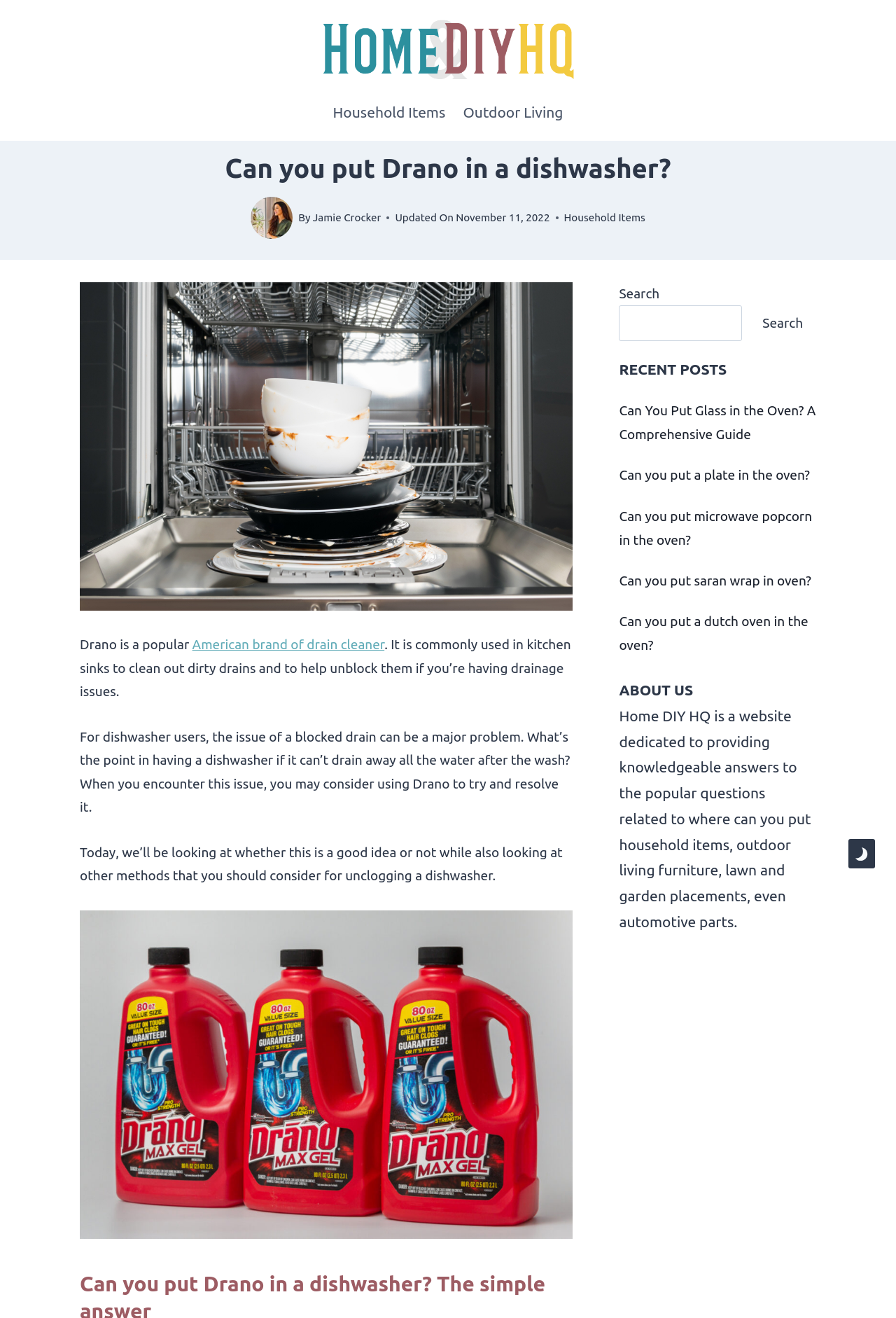What is the purpose of the website Home DIY HQ?
Kindly answer the question with as much detail as you can.

According to the ABOUT US section, Home DIY HQ is a website dedicated to providing knowledgeable answers to popular questions related to household items, outdoor living furniture, lawn and garden placements, and even automotive parts.